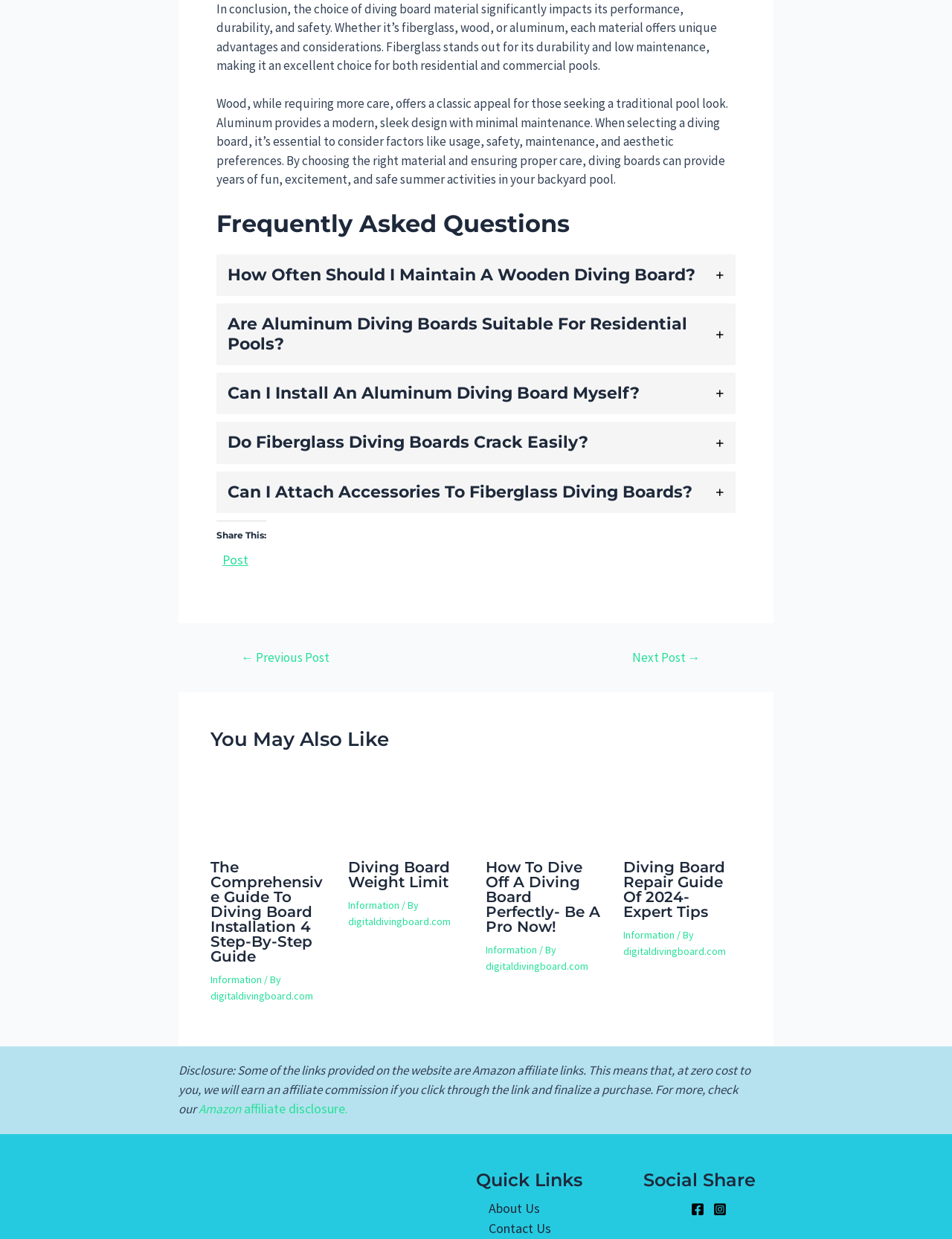Pinpoint the bounding box coordinates of the clickable area necessary to execute the following instruction: "Select the 'How Often Should I Maintain A Wooden Diving Board?' tab". The coordinates should be given as four float numbers between 0 and 1, namely [left, top, right, bottom].

[0.227, 0.194, 0.773, 0.228]